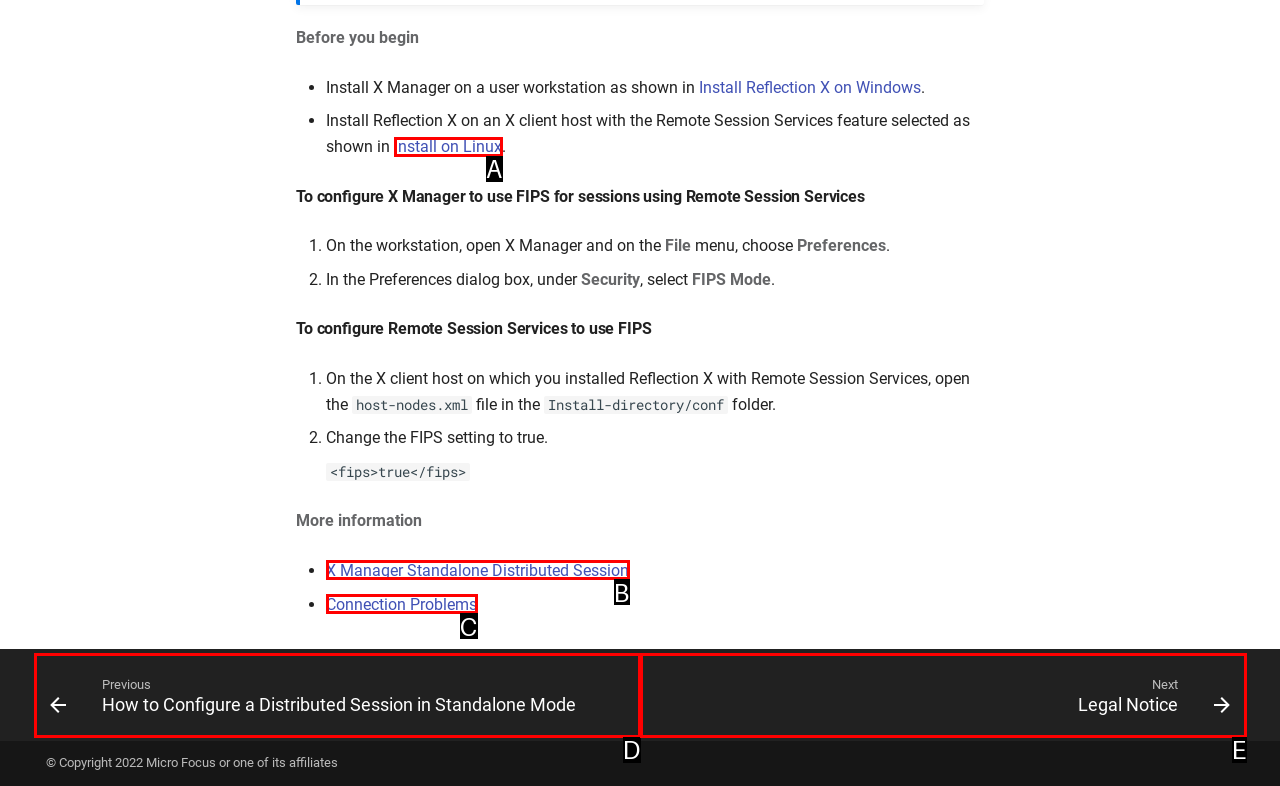Given the description: Install on Linux, identify the HTML element that fits best. Respond with the letter of the correct option from the choices.

A